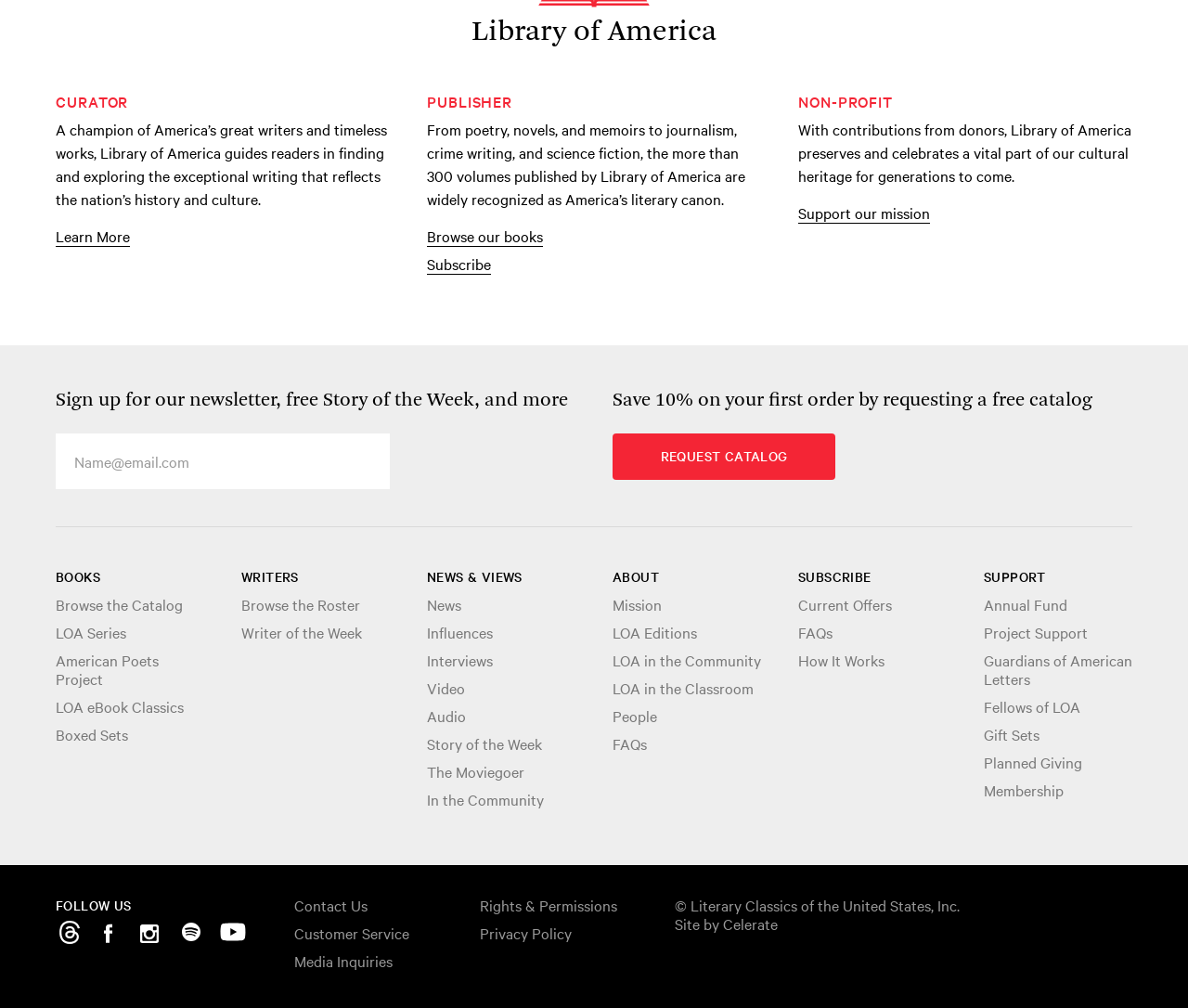Locate the UI element described by parent_node: FOLLOW US in the provided webpage screenshot. Return the bounding box coordinates in the format (top-left x, top-left y, bottom-right x, bottom-right y), ensuring all values are between 0 and 1.

[0.079, 0.914, 0.102, 0.937]